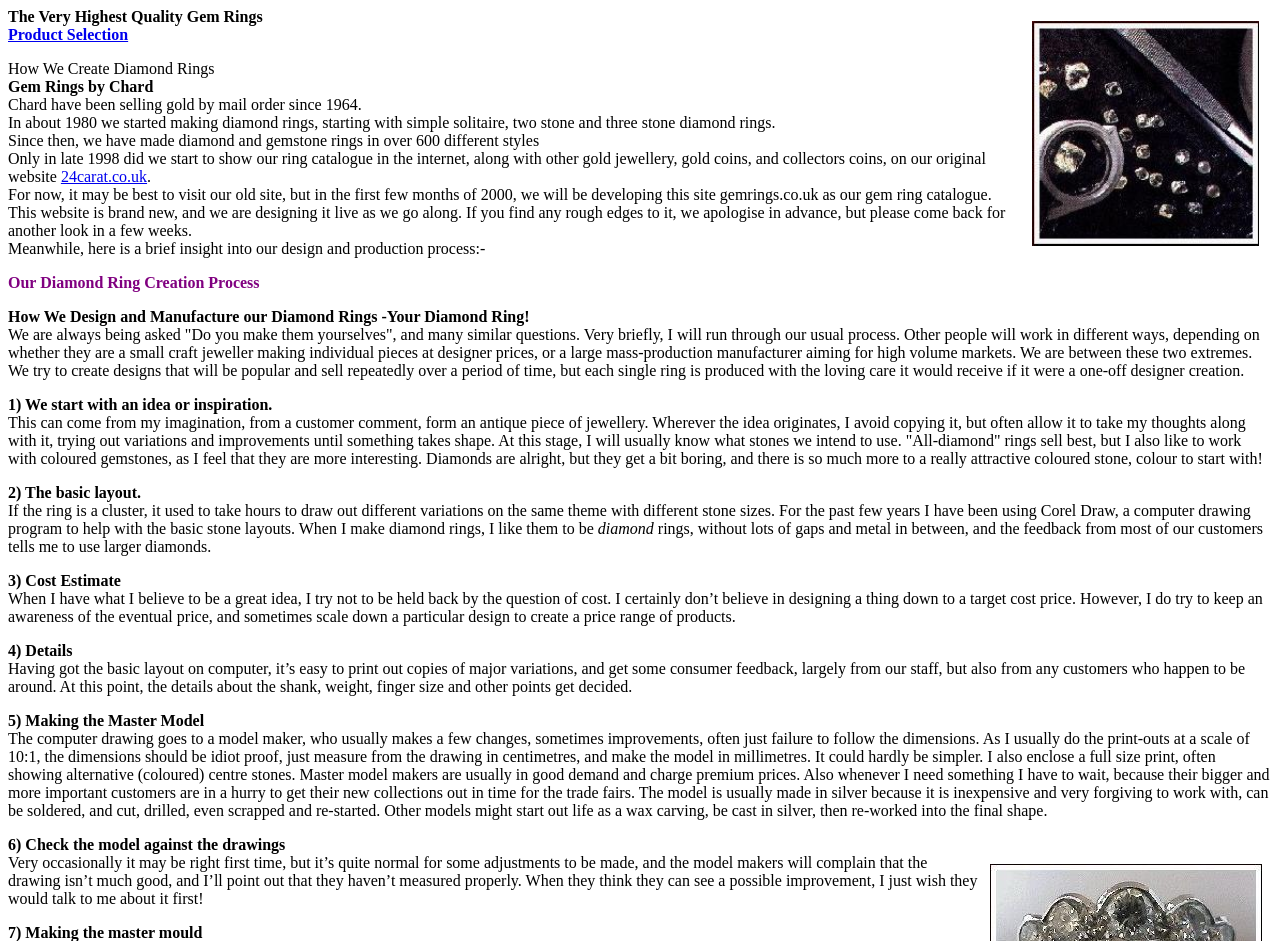Give a one-word or phrase response to the following question: How many different styles of diamond and gemstone rings has the company made?

Over 600